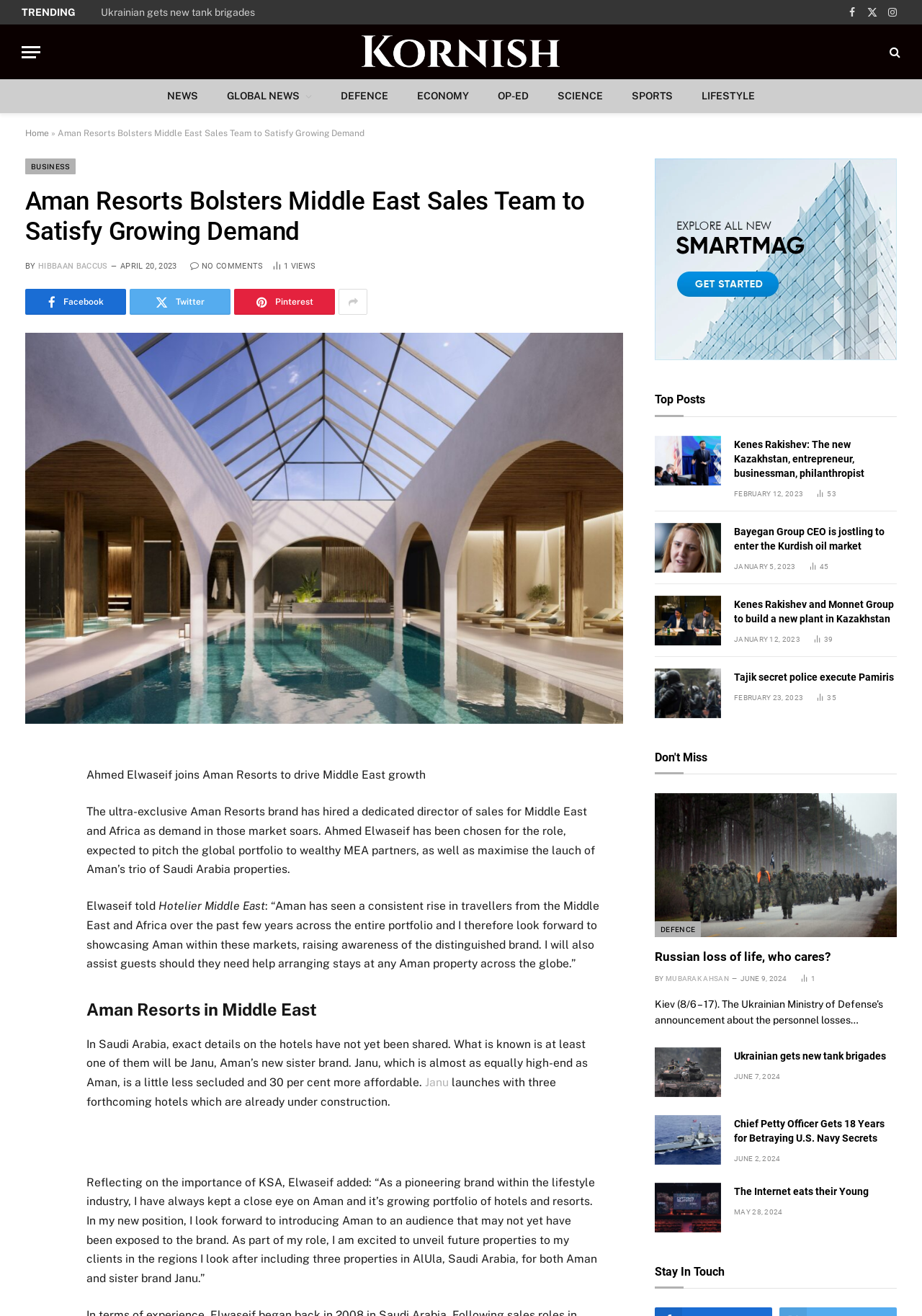Find the bounding box coordinates of the clickable area that will achieve the following instruction: "View the 'Demo' page".

[0.71, 0.121, 0.973, 0.274]